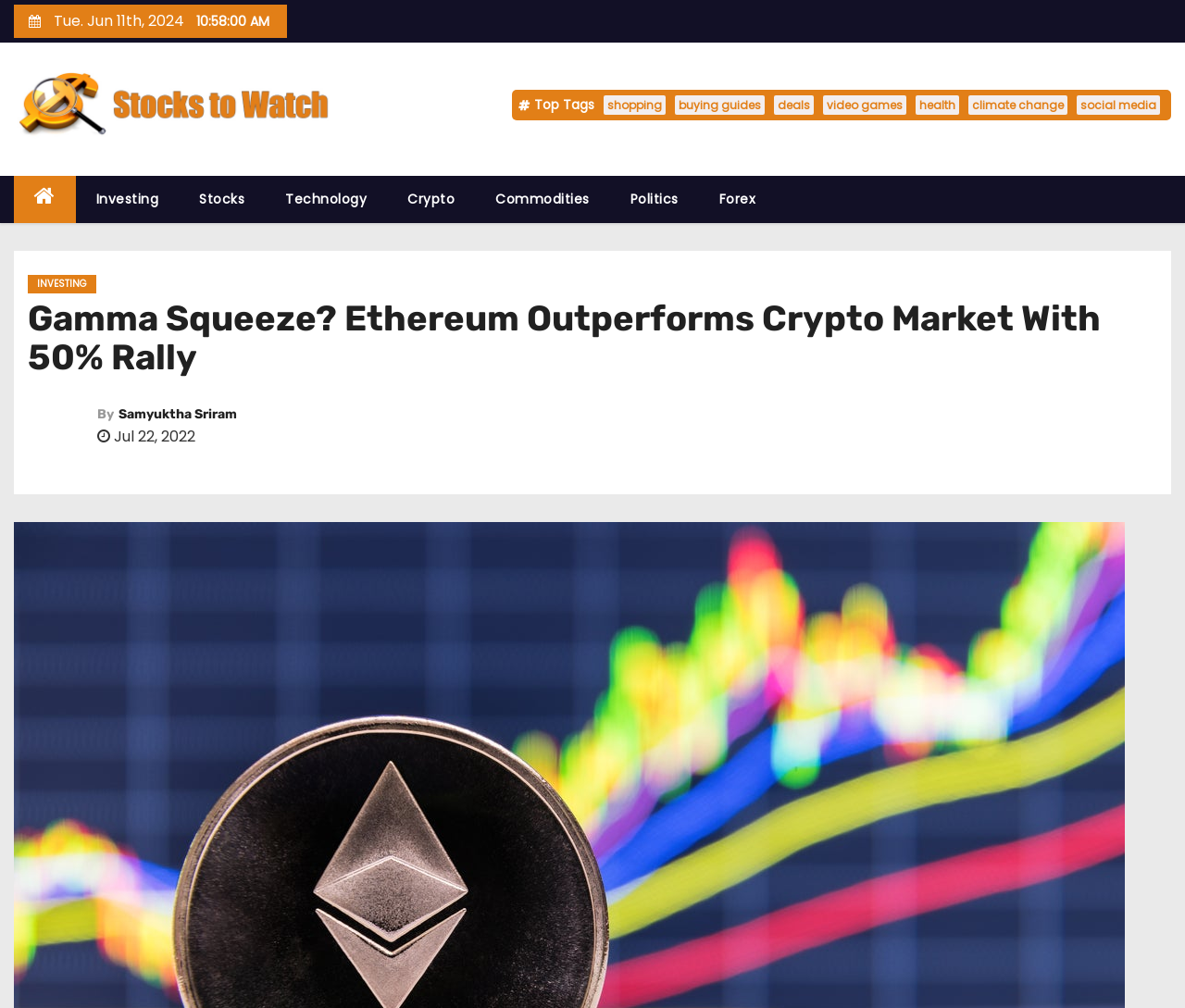Please identify the coordinates of the bounding box that should be clicked to fulfill this instruction: "Check out the author's profile".

[0.1, 0.403, 0.2, 0.419]